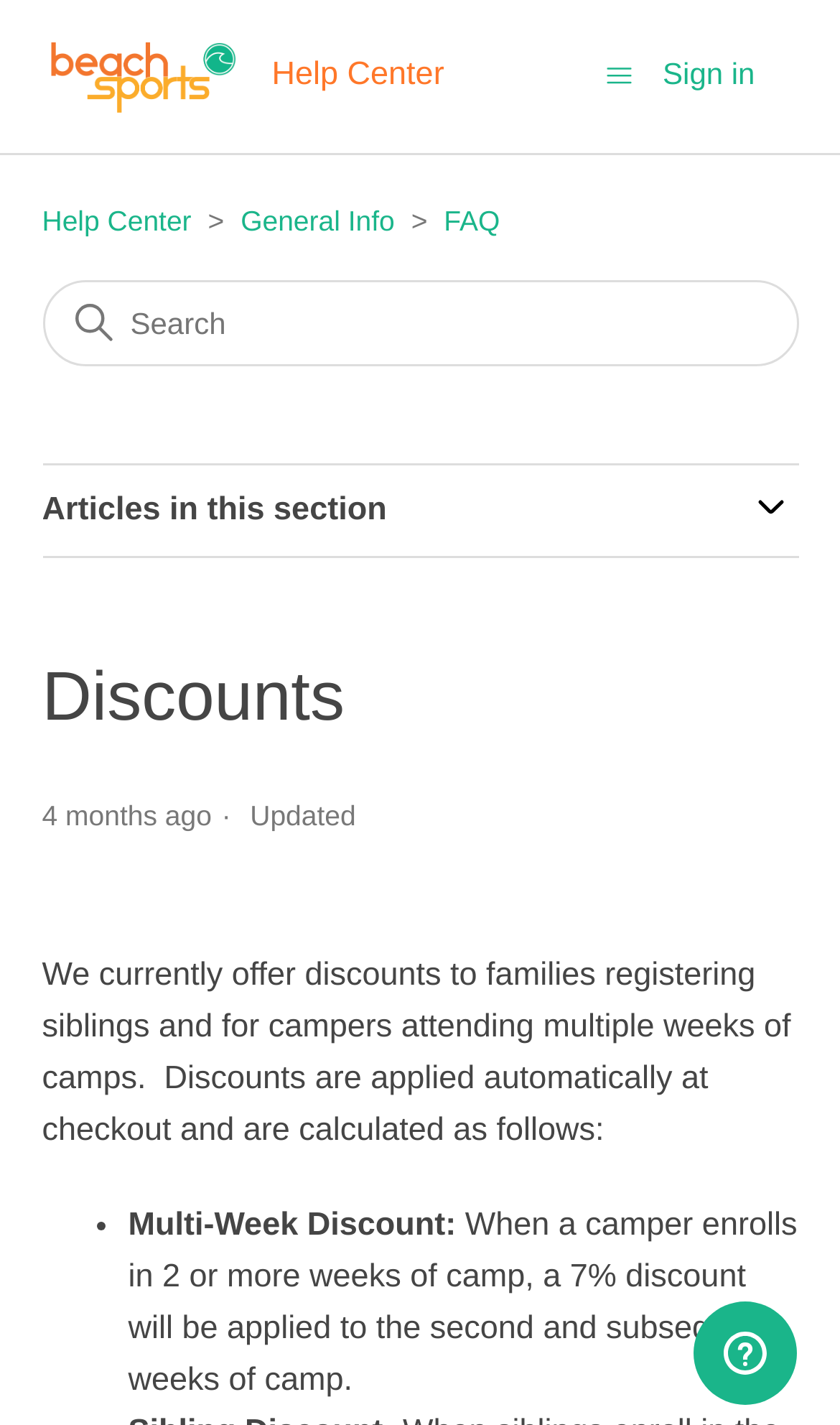Please pinpoint the bounding box coordinates for the region I should click to adhere to this instruction: "View privacy policy".

None